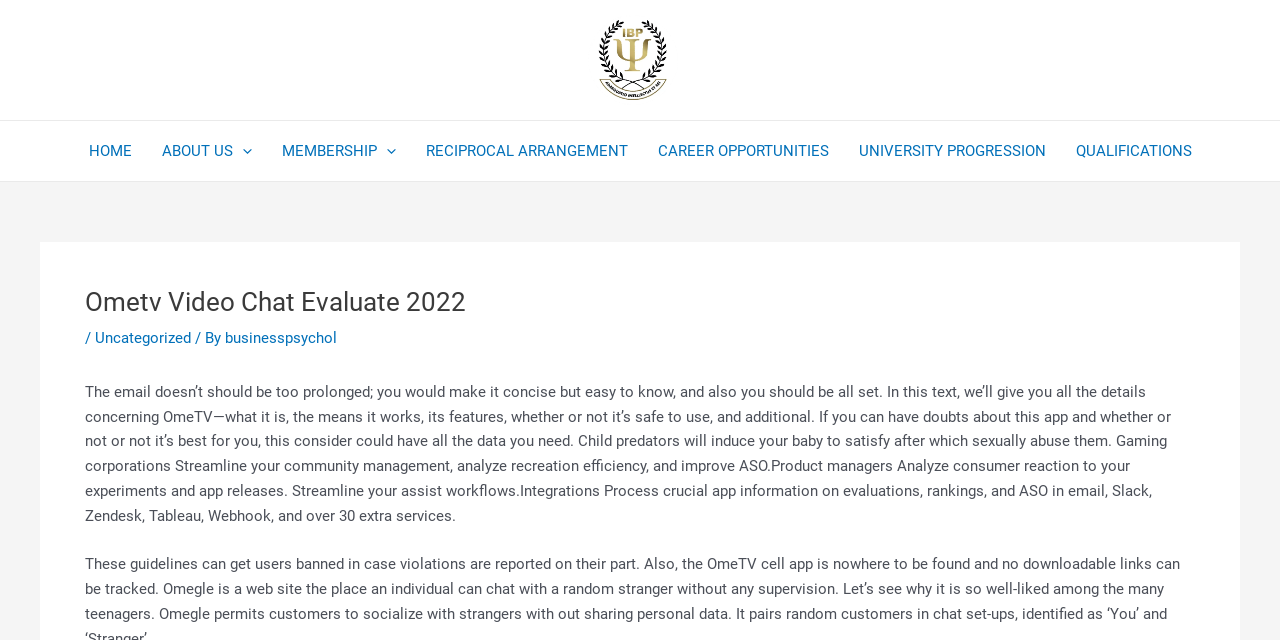Please provide the bounding box coordinates in the format (top-left x, top-left y, bottom-right x, bottom-right y). Remember, all values are floating point numbers between 0 and 1. What is the bounding box coordinate of the region described as: News

None